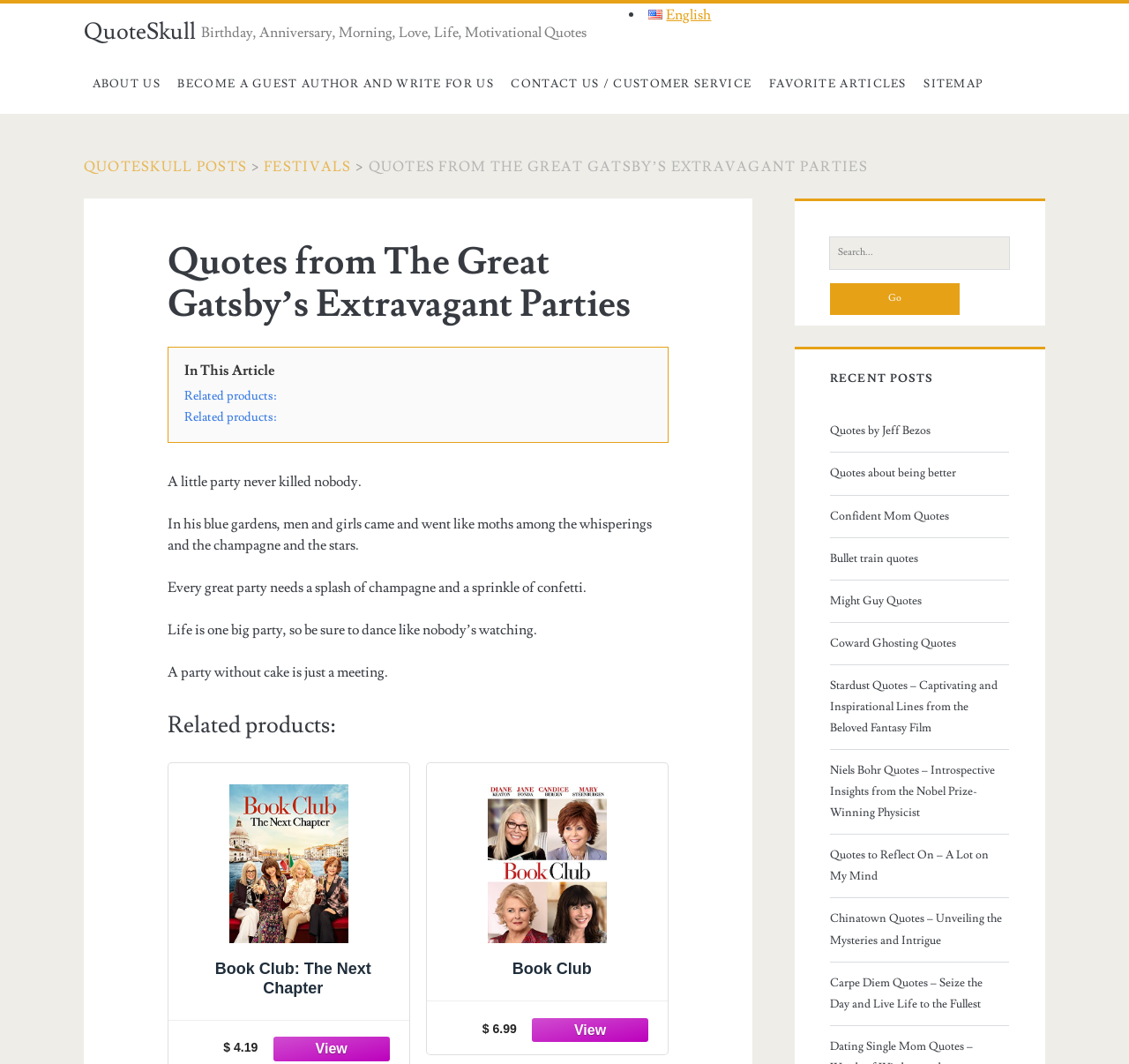Answer succinctly with a single word or phrase:
What is the theme of the quotes on this page?

The Great Gatsby